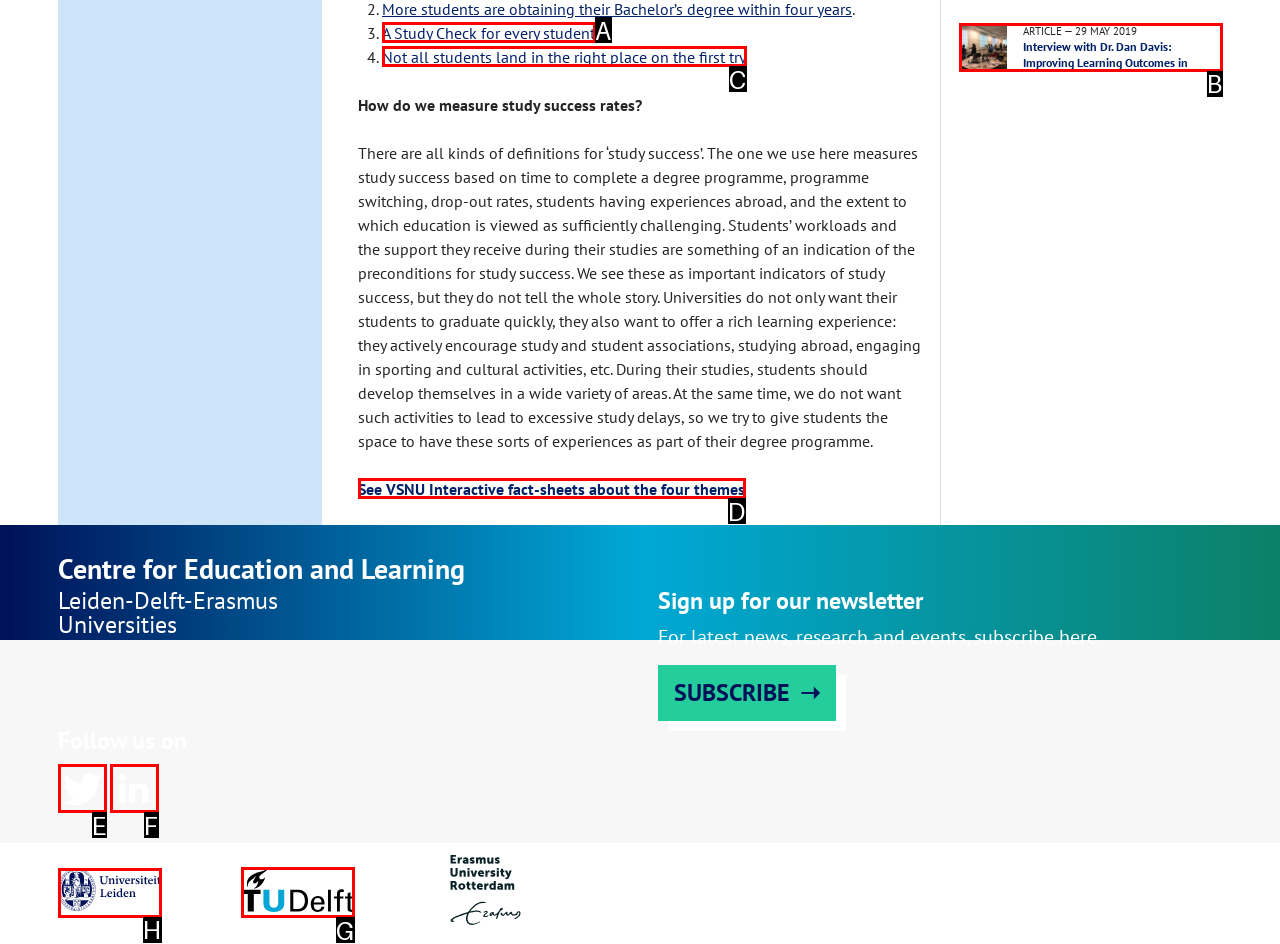Given the description: Twitter, pick the option that matches best and answer with the corresponding letter directly.

E